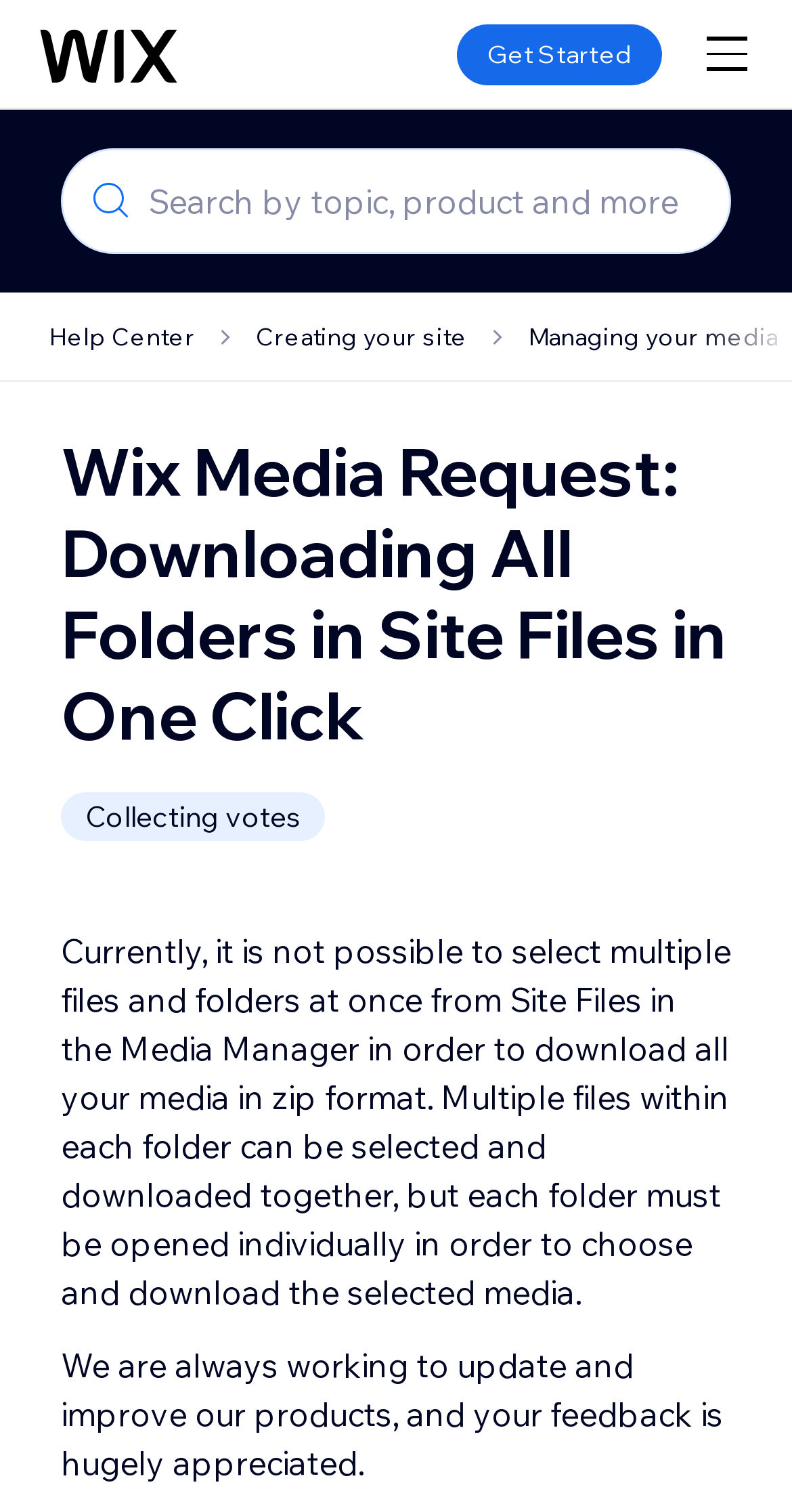Find the bounding box coordinates of the clickable area that will achieve the following instruction: "Search by topic, product and more".

[0.172, 0.099, 0.89, 0.167]